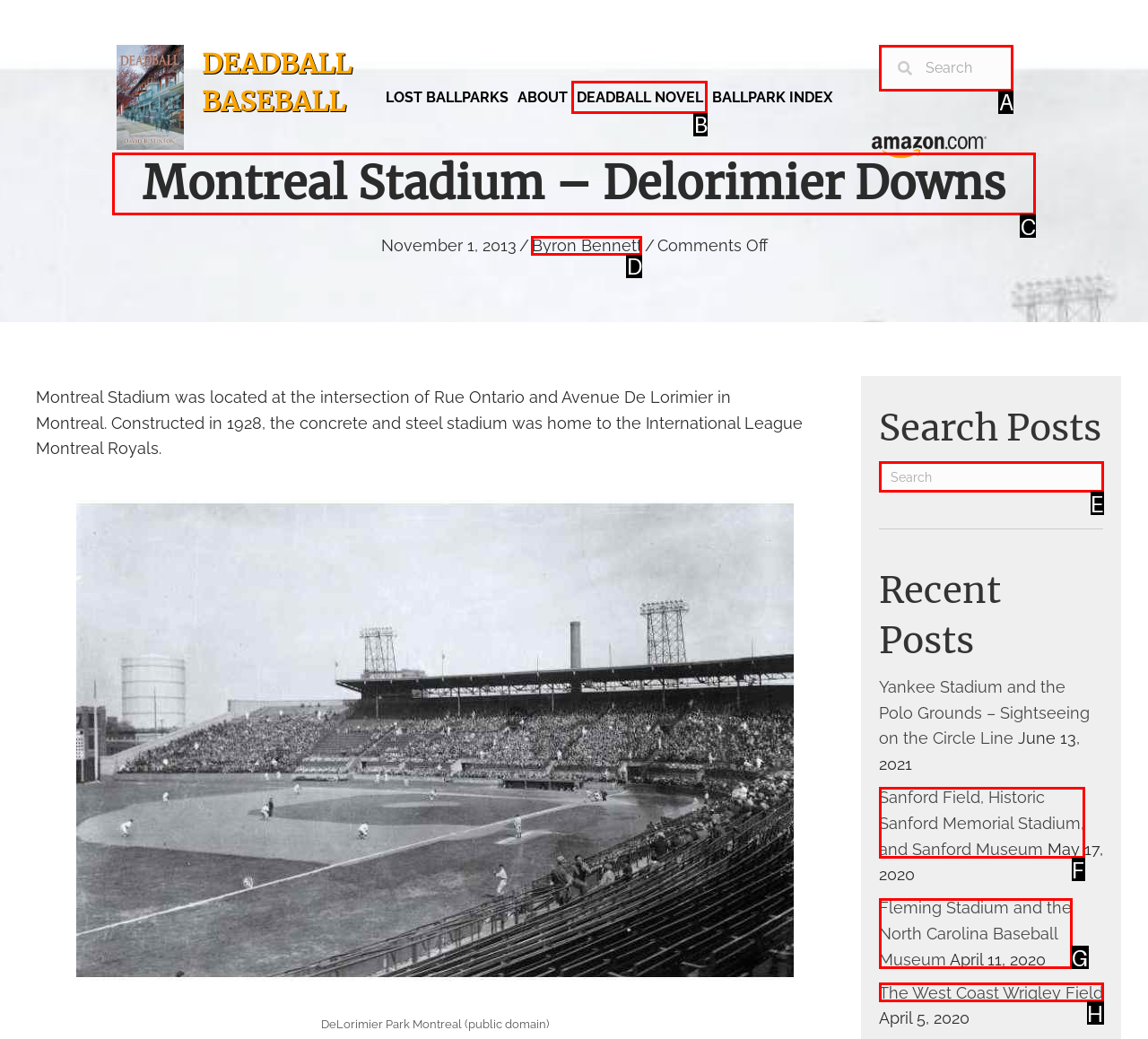Tell me which letter corresponds to the UI element that should be clicked to fulfill this instruction: View the Montreal Stadium article
Answer using the letter of the chosen option directly.

C